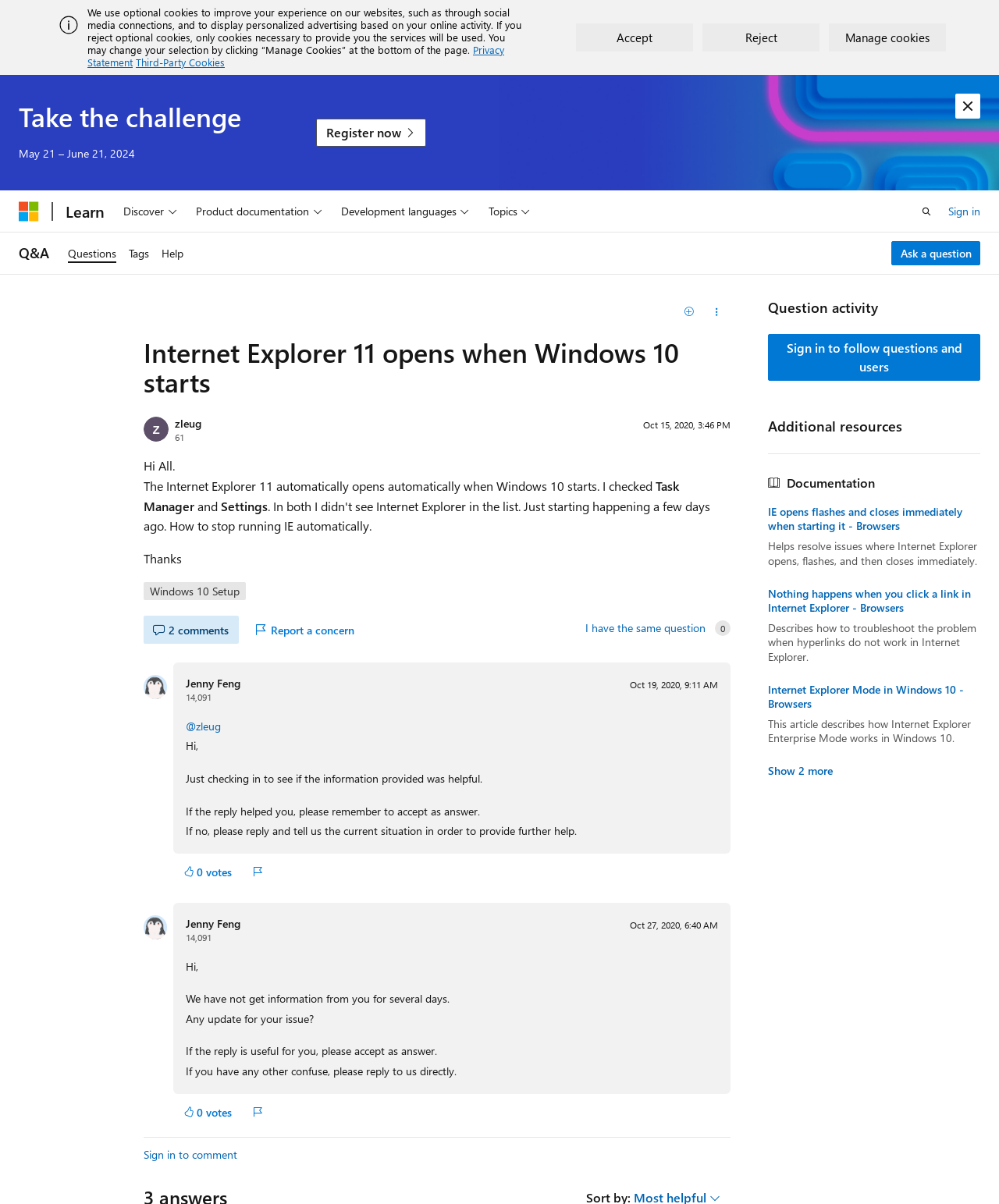Please find and report the bounding box coordinates of the element to click in order to perform the following action: "Click the 'Register now' link". The coordinates should be expressed as four float numbers between 0 and 1, in the format [left, top, right, bottom].

[0.316, 0.099, 0.427, 0.122]